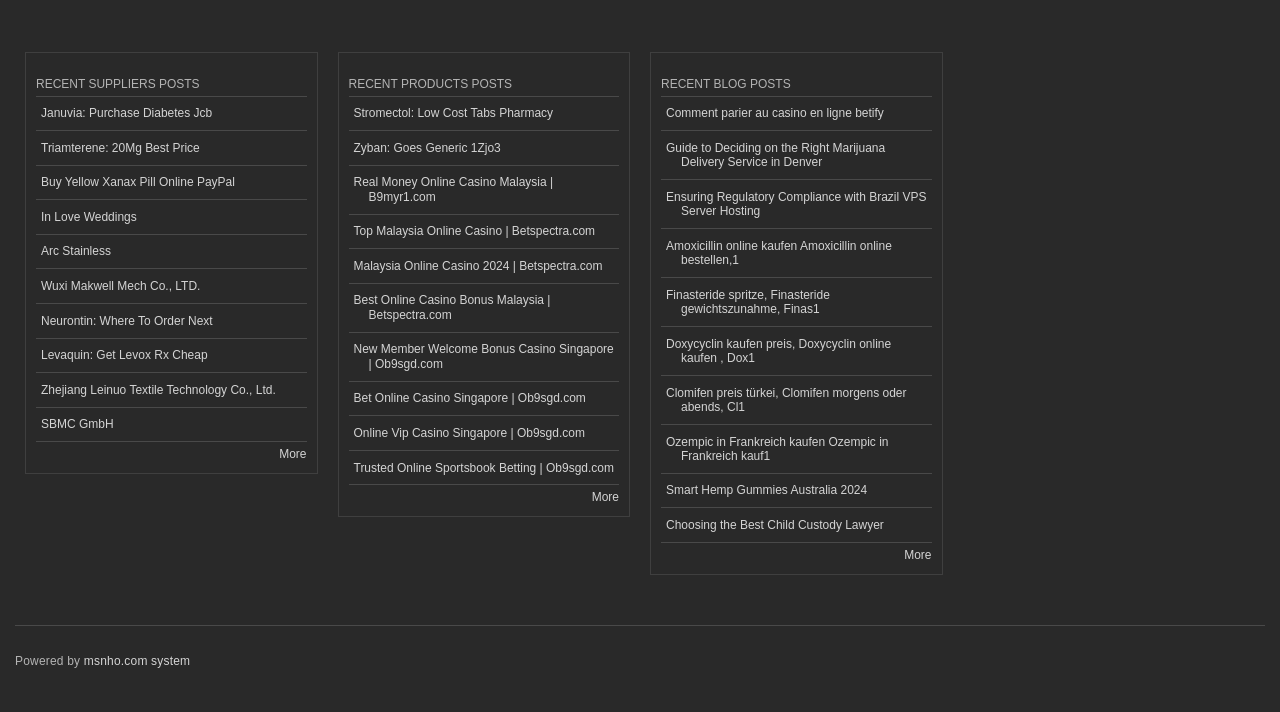Please find the bounding box coordinates of the element that needs to be clicked to perform the following instruction: "Send an email to visit@jlbg.org". The bounding box coordinates should be four float numbers between 0 and 1, represented as [left, top, right, bottom].

None